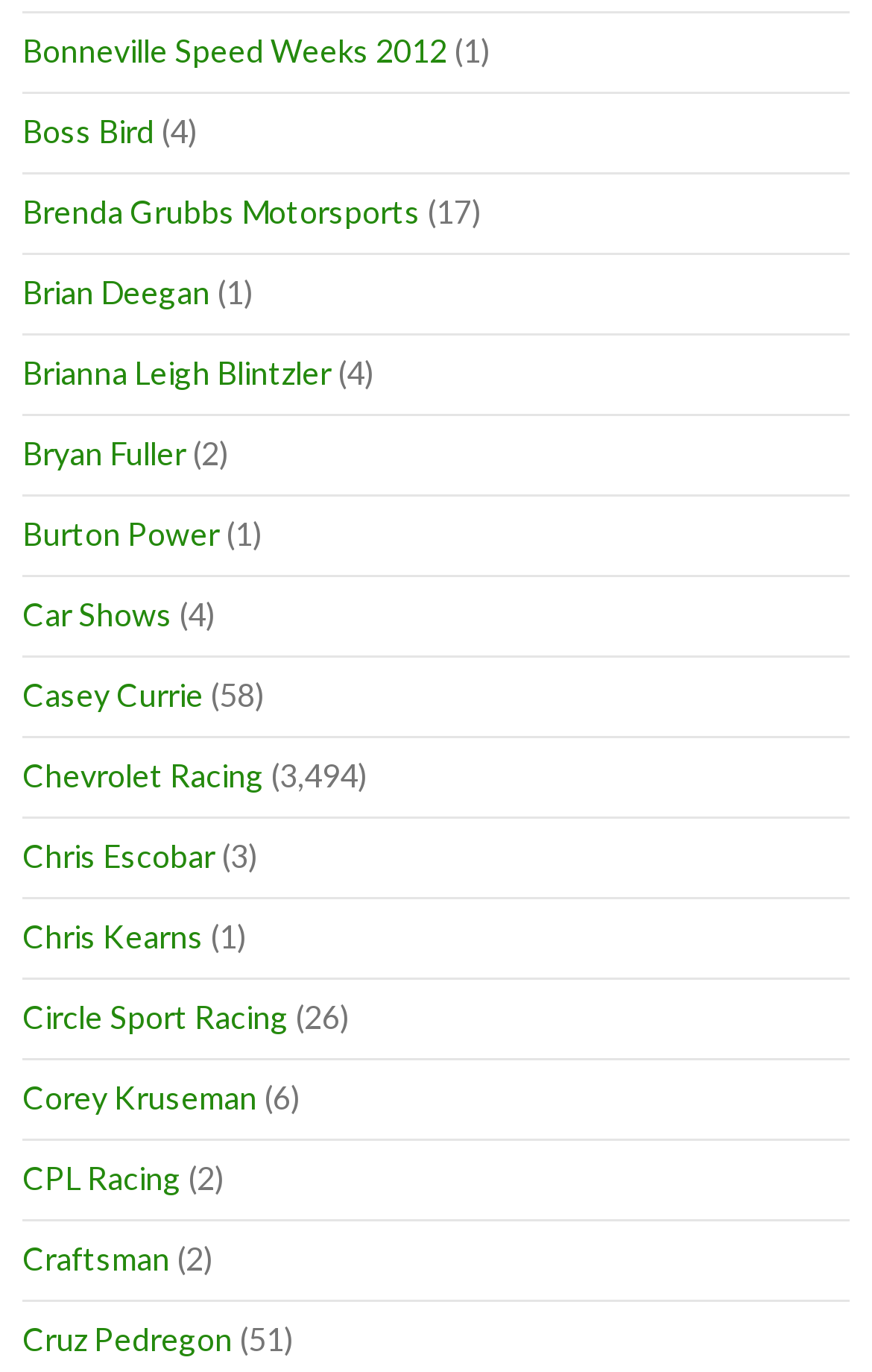Determine the bounding box for the UI element as described: "Bonneville Speed Weeks 2012". The coordinates should be represented as four float numbers between 0 and 1, formatted as [left, top, right, bottom].

[0.026, 0.023, 0.513, 0.051]